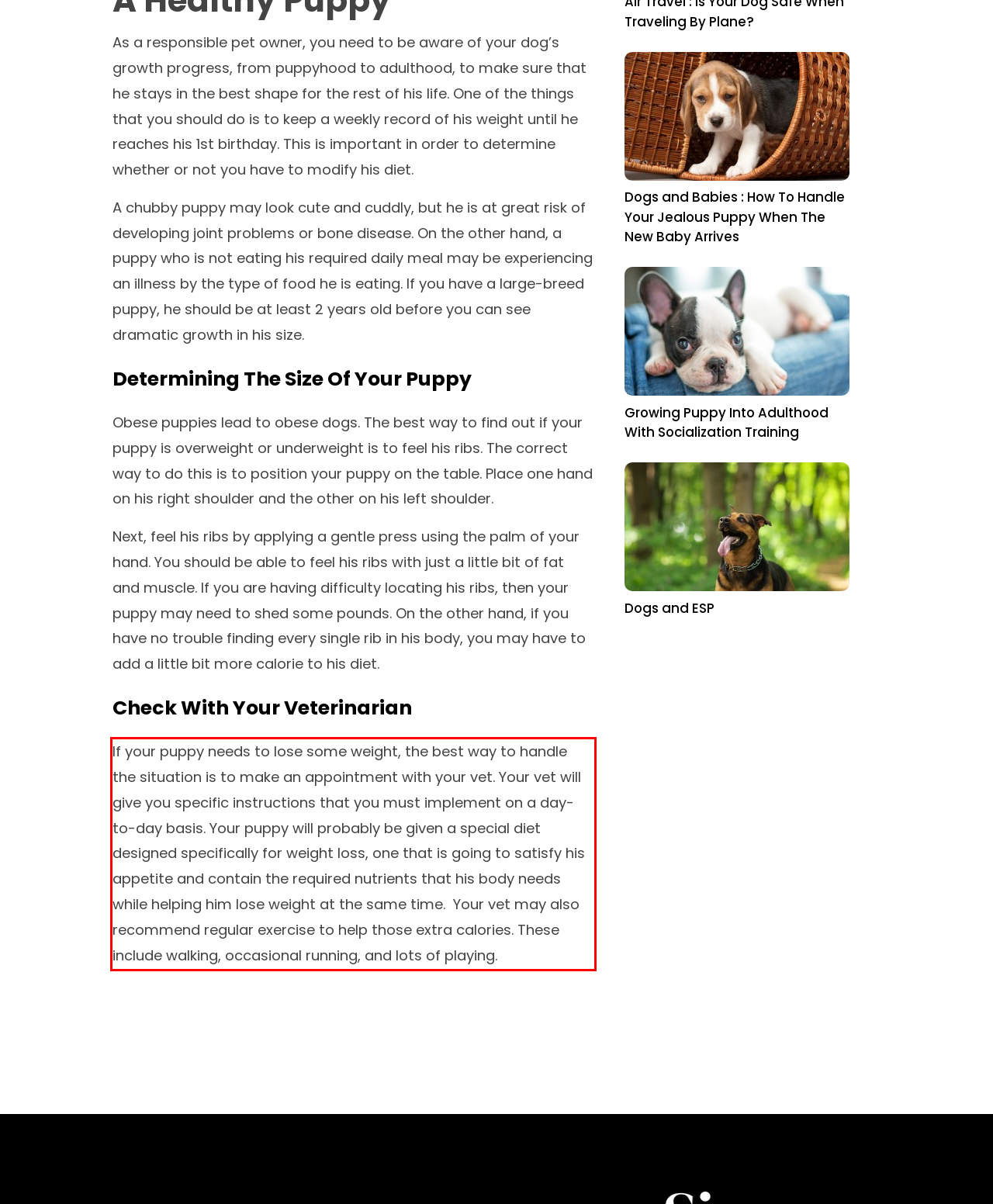Please examine the screenshot of the webpage and read the text present within the red rectangle bounding box.

If your puppy needs to lose some weight, the best way to handle the situation is to make an appointment with your vet. Your vet will give you specific instructions that you must implement on a day-to-day basis. Your puppy will probably be given a special diet designed specifically for weight loss, one that is going to satisfy his appetite and contain the required nutrients that his body needs while helping him lose weight at the same time. Your vet may also recommend regular exercise to help those extra calories. These include walking, occasional running, and lots of playing.